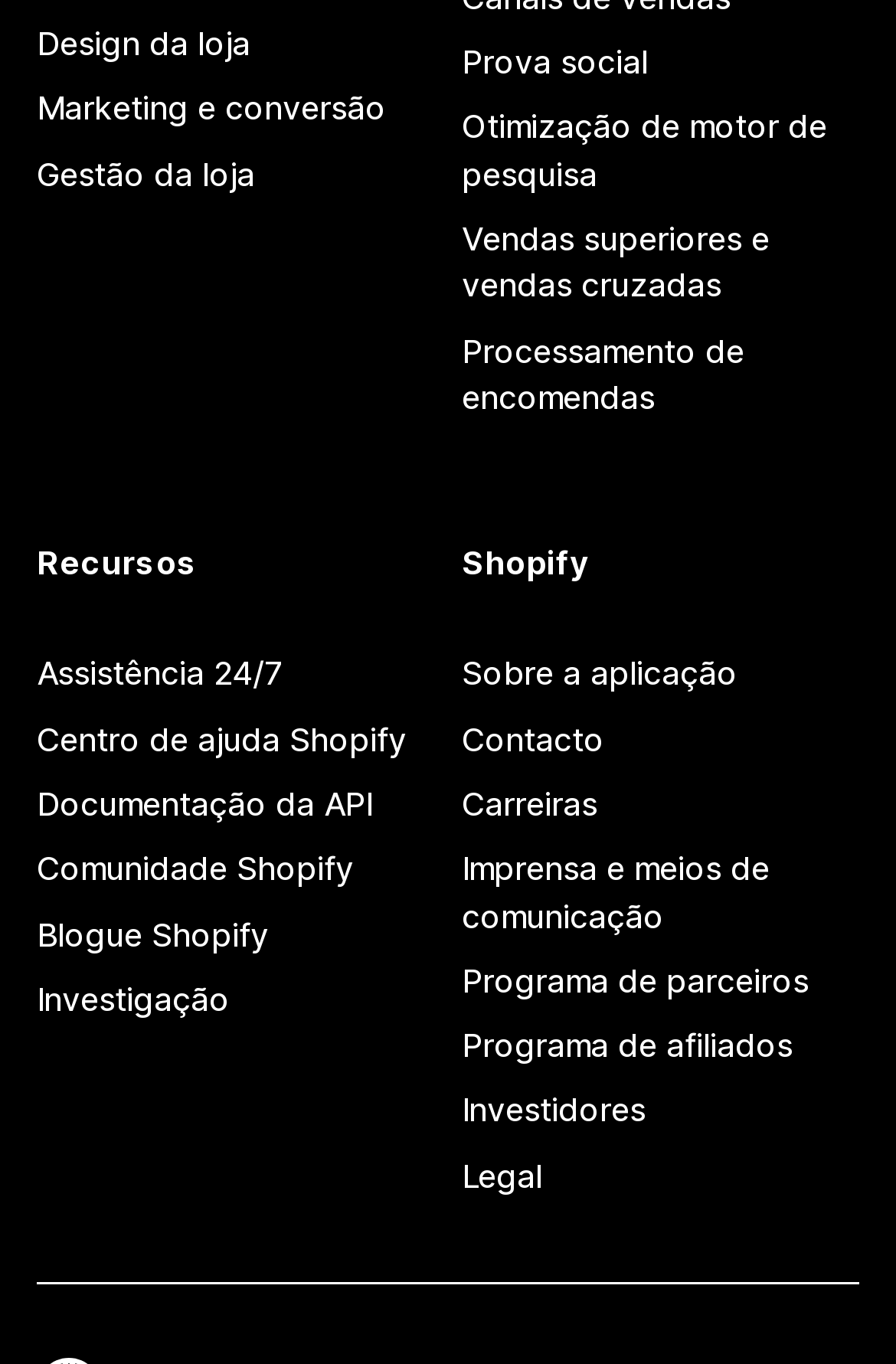What is the last link under 'Shopify'?
Craft a detailed and extensive response to the question.

I looked at the links under the 'Shopify' heading and found that the last link is 'Legal'.